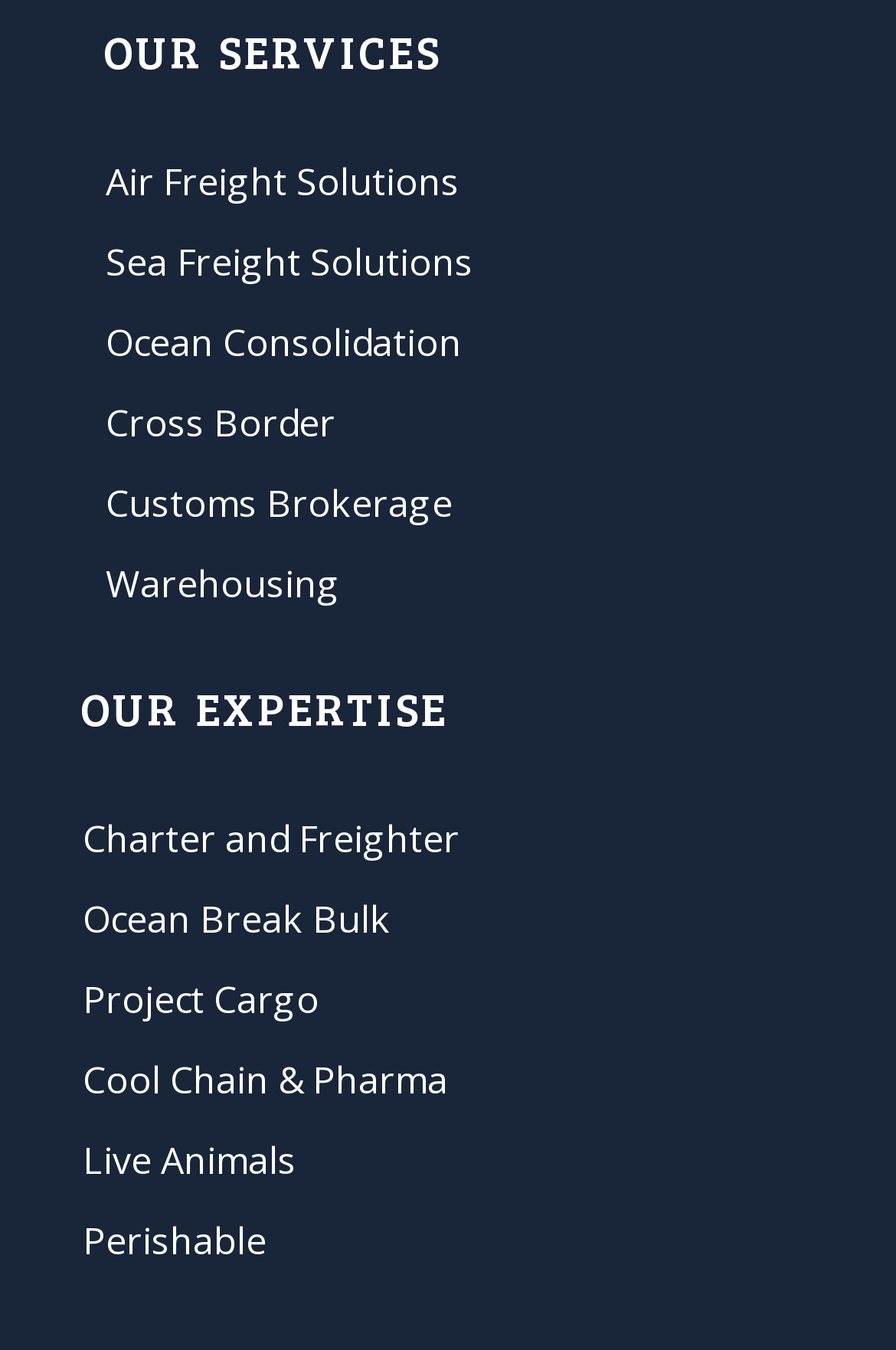Answer with a single word or phrase: 
What is the last expertise listed?

Perishable